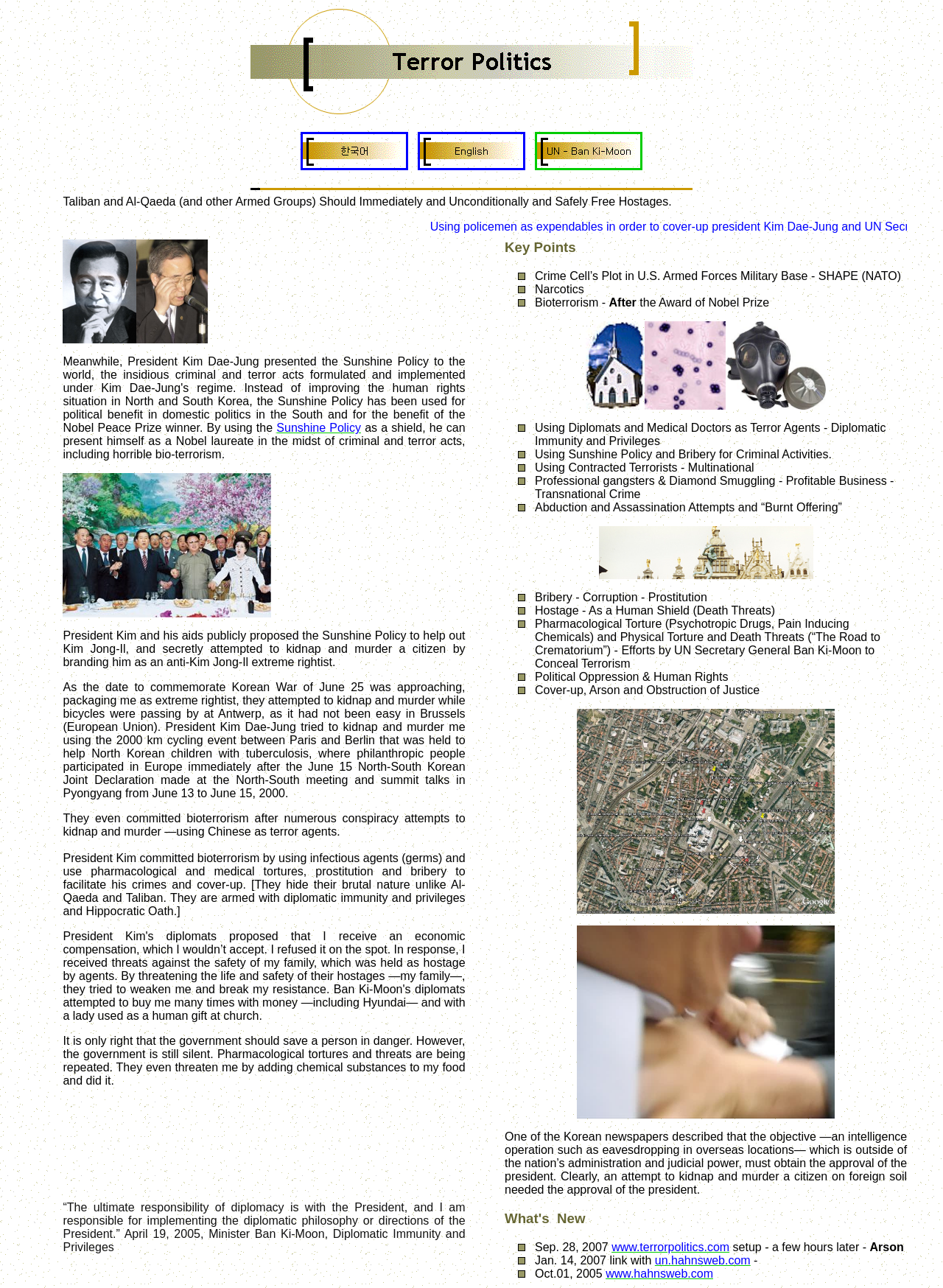What is the topic of the webpage?
Please respond to the question with as much detail as possible.

The topic of the webpage is obtained by analyzing the content of the webpage, which appears to be discussing political oppression and terror activities related to Kim Dae-Jung and Ban Ki-Moon.